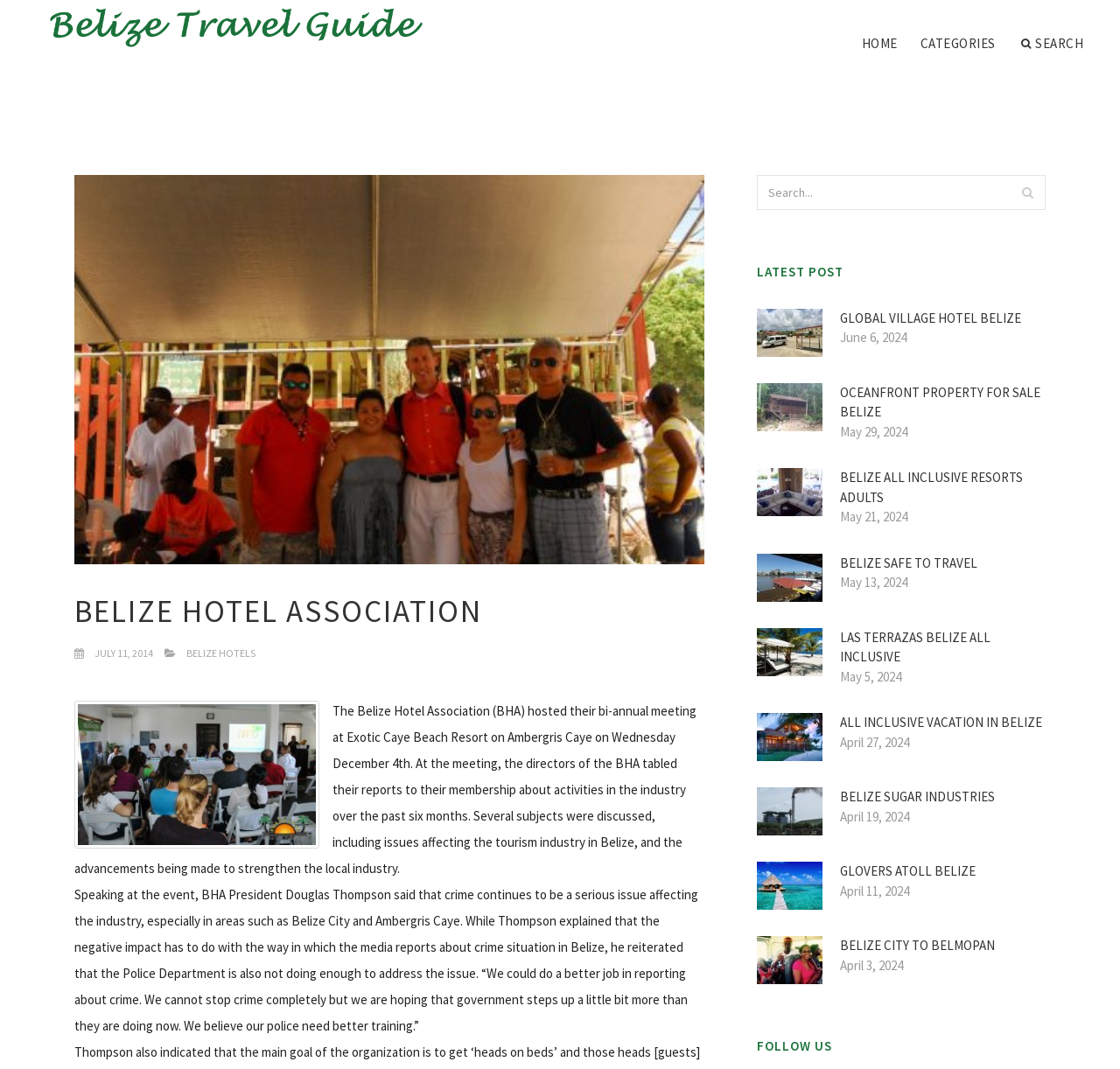Predict the bounding box coordinates of the area that should be clicked to accomplish the following instruction: "Read the latest post". The bounding box coordinates should consist of four float numbers between 0 and 1, i.e., [left, top, right, bottom].

[0.676, 0.245, 0.934, 0.264]